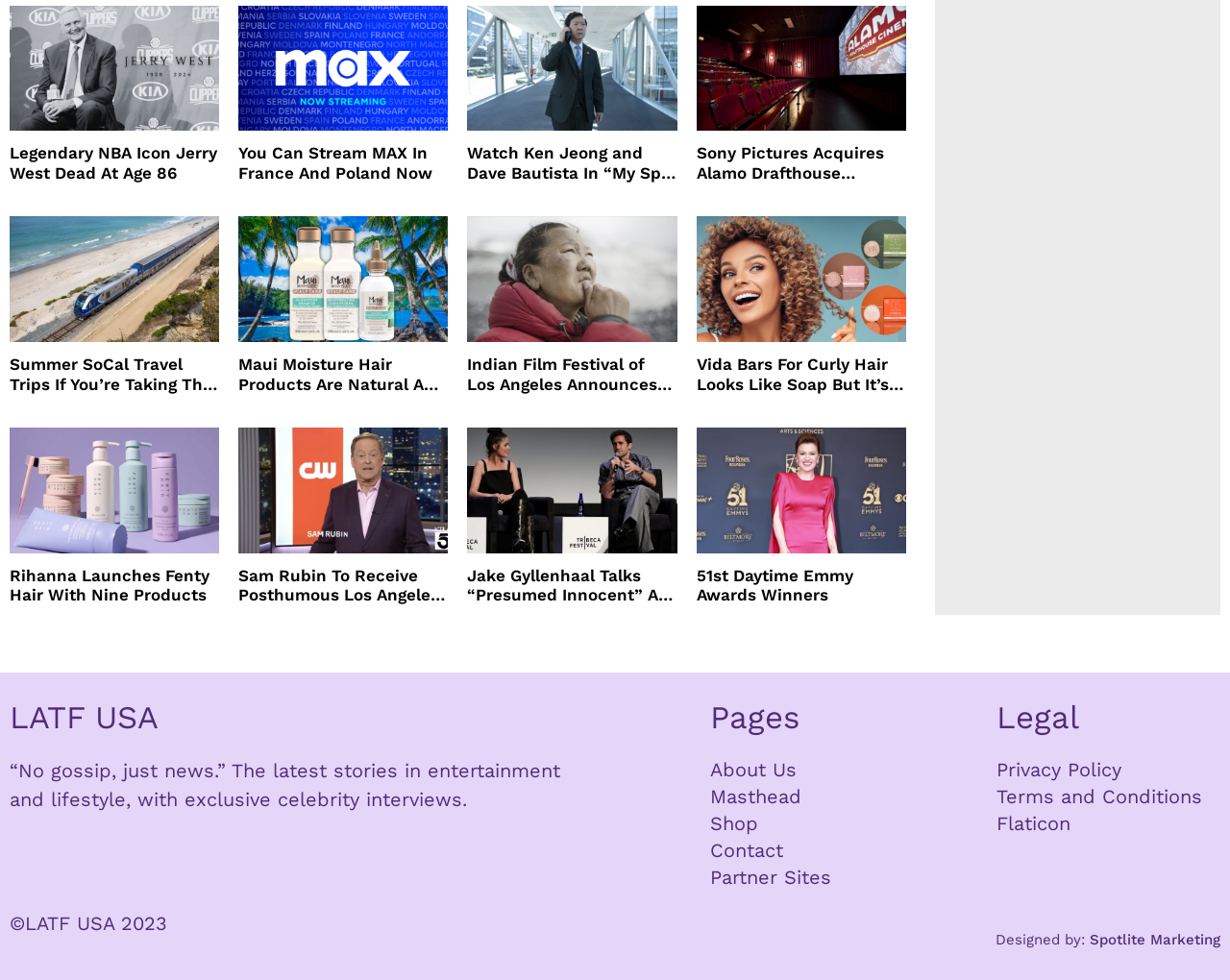Based on the provided description, "title="facebook"", find the bounding box of the corresponding UI element in the screenshot.

None